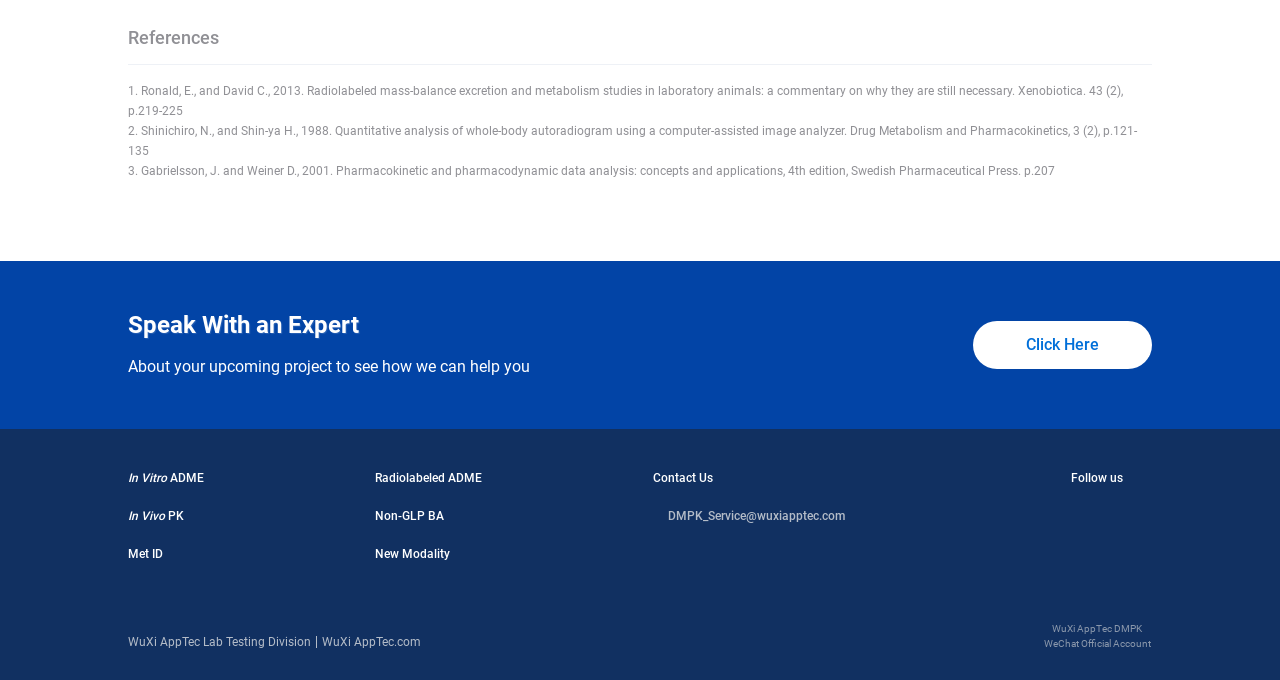Based on the element description: "@clairemontcommunications and @yellowdogcreative g", identify the bounding box coordinates for this UI element. The coordinates must be four float numbers between 0 and 1, listed as [left, top, right, bottom].

None